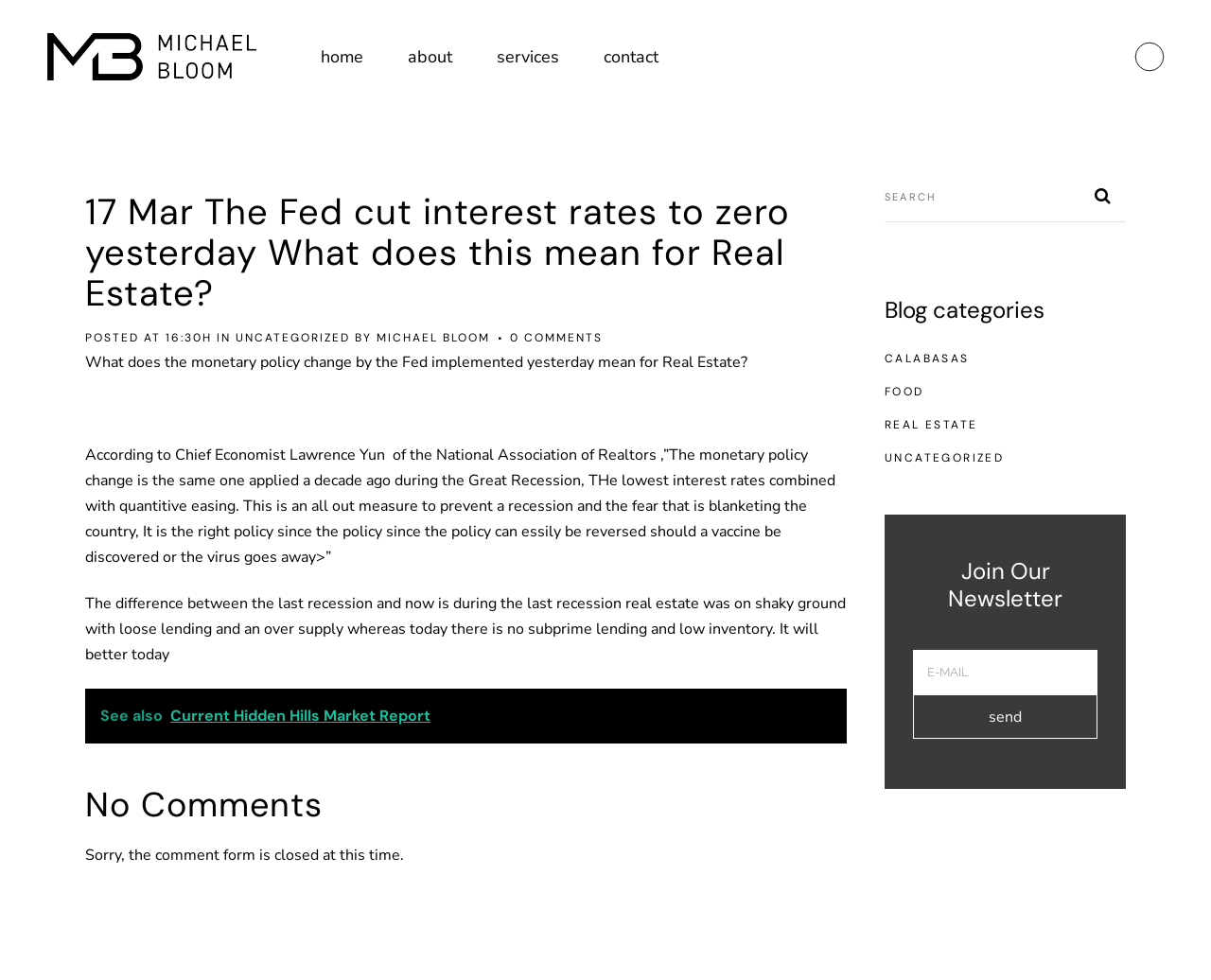Can you pinpoint the bounding box coordinates for the clickable element required for this instruction: "click the home link"? The coordinates should be four float numbers between 0 and 1, i.e., [left, top, right, bottom].

[0.244, 0.0, 0.316, 0.116]